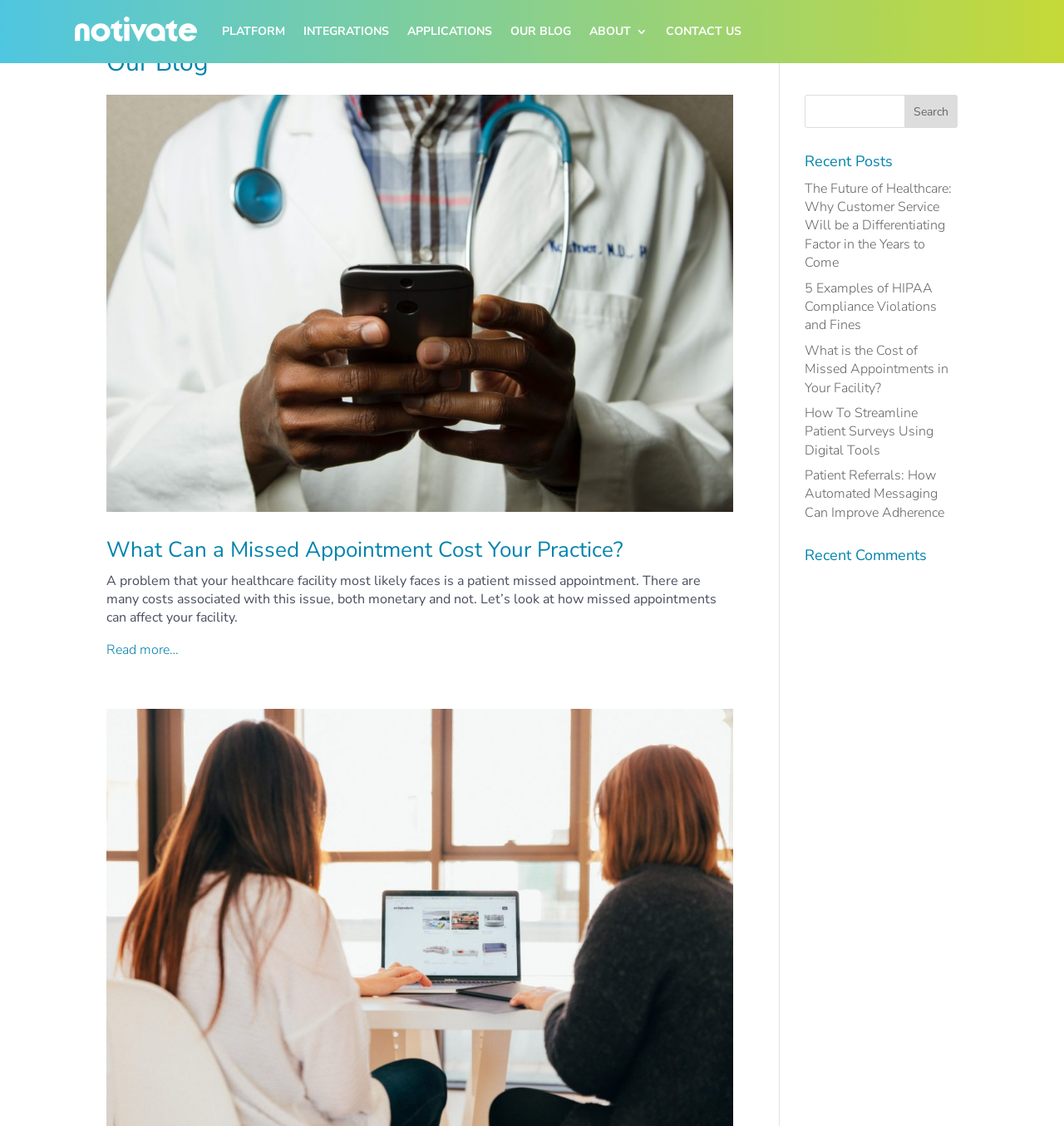Highlight the bounding box coordinates of the region I should click on to meet the following instruction: "View the recent post about customer service".

[0.756, 0.159, 0.895, 0.241]